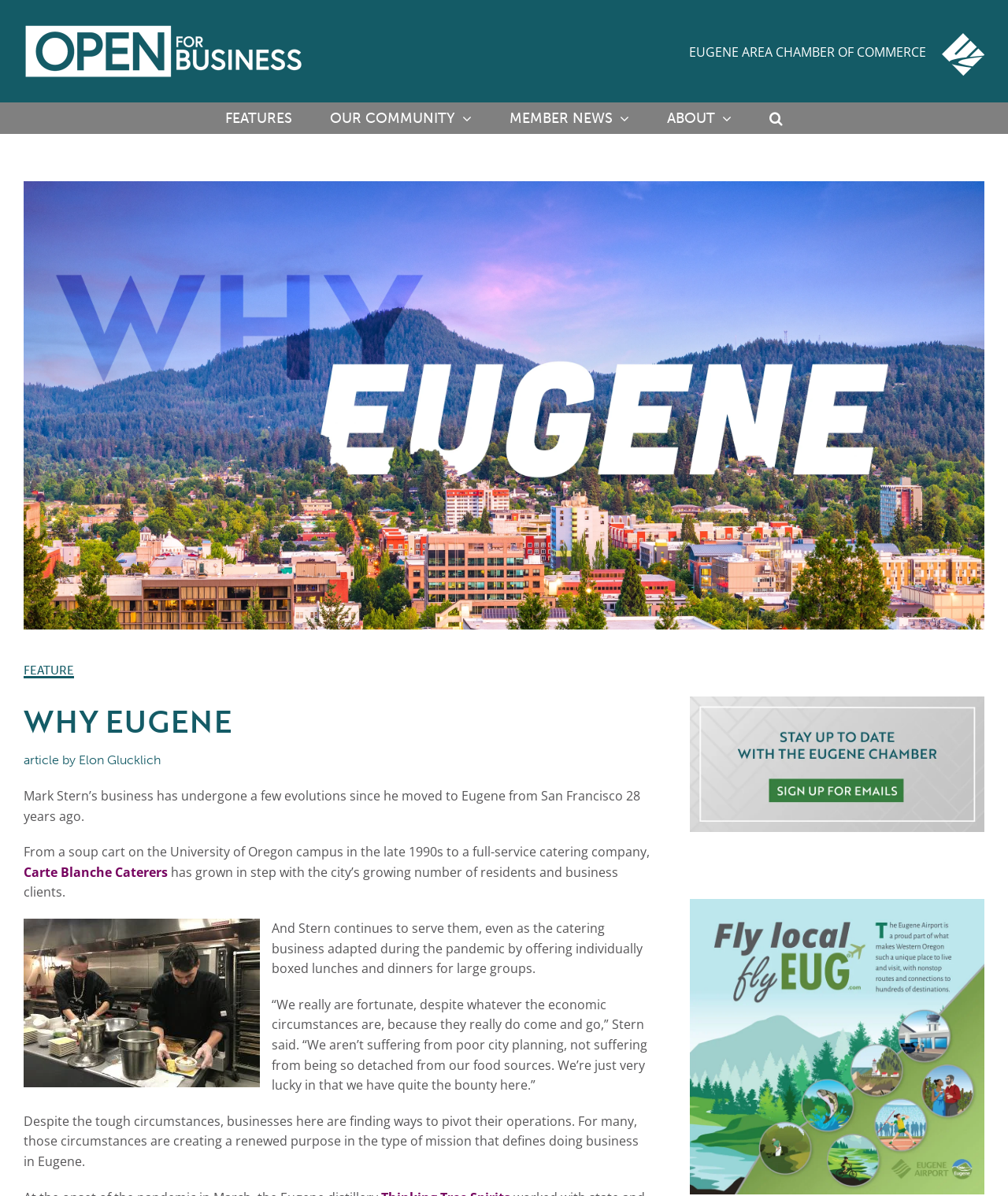Please identify the coordinates of the bounding box for the clickable region that will accomplish this instruction: "Learn about the benefits of hiring a professional remodeling contractor for kitchen cabinet installation".

None